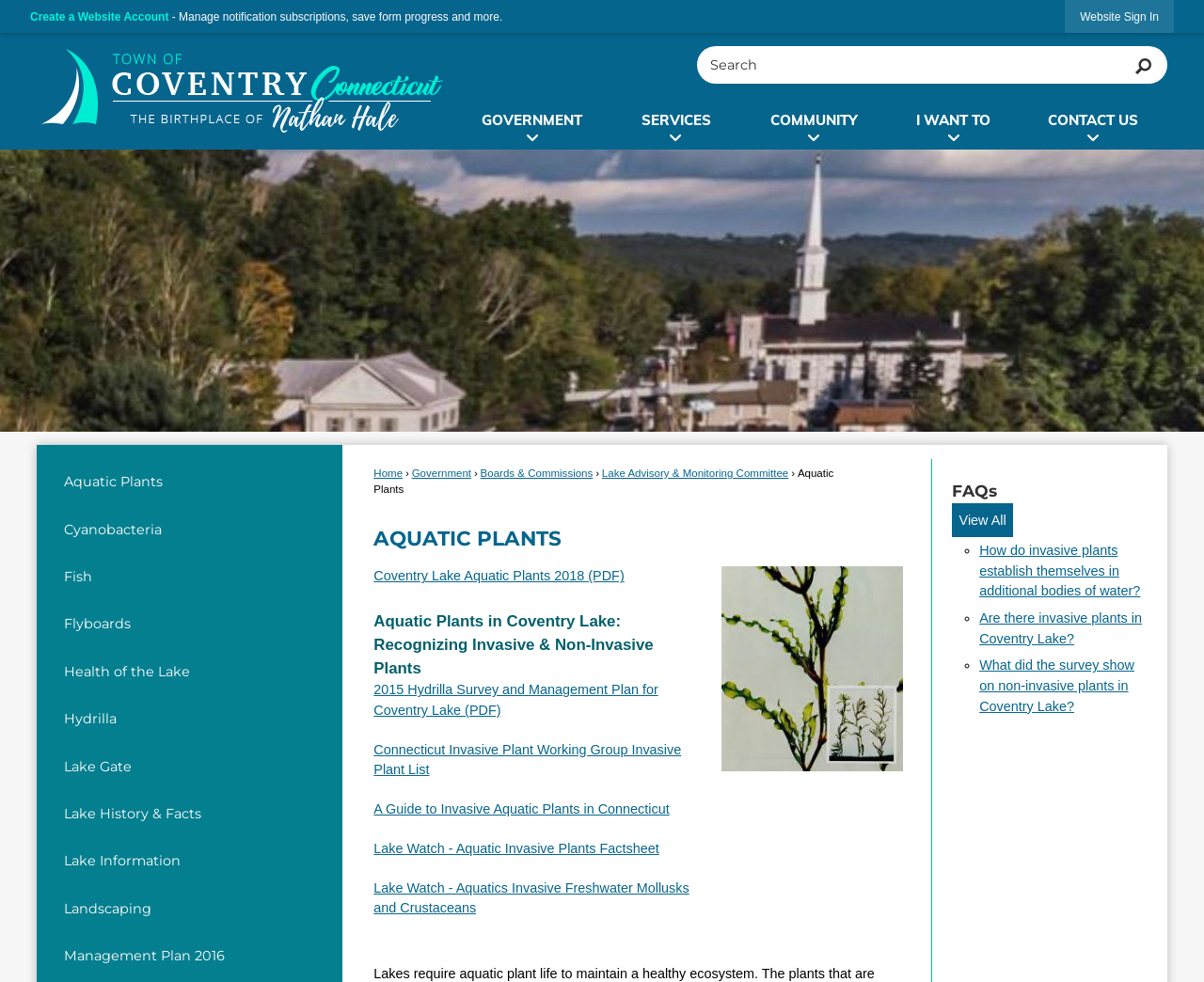Use the information in the screenshot to answer the question comprehensively: What type of content is available under 'FAQs'?

The 'FAQs' region contains links with questions and corresponding answers, indicating that the type of content available under 'FAQs' is questions and answers.